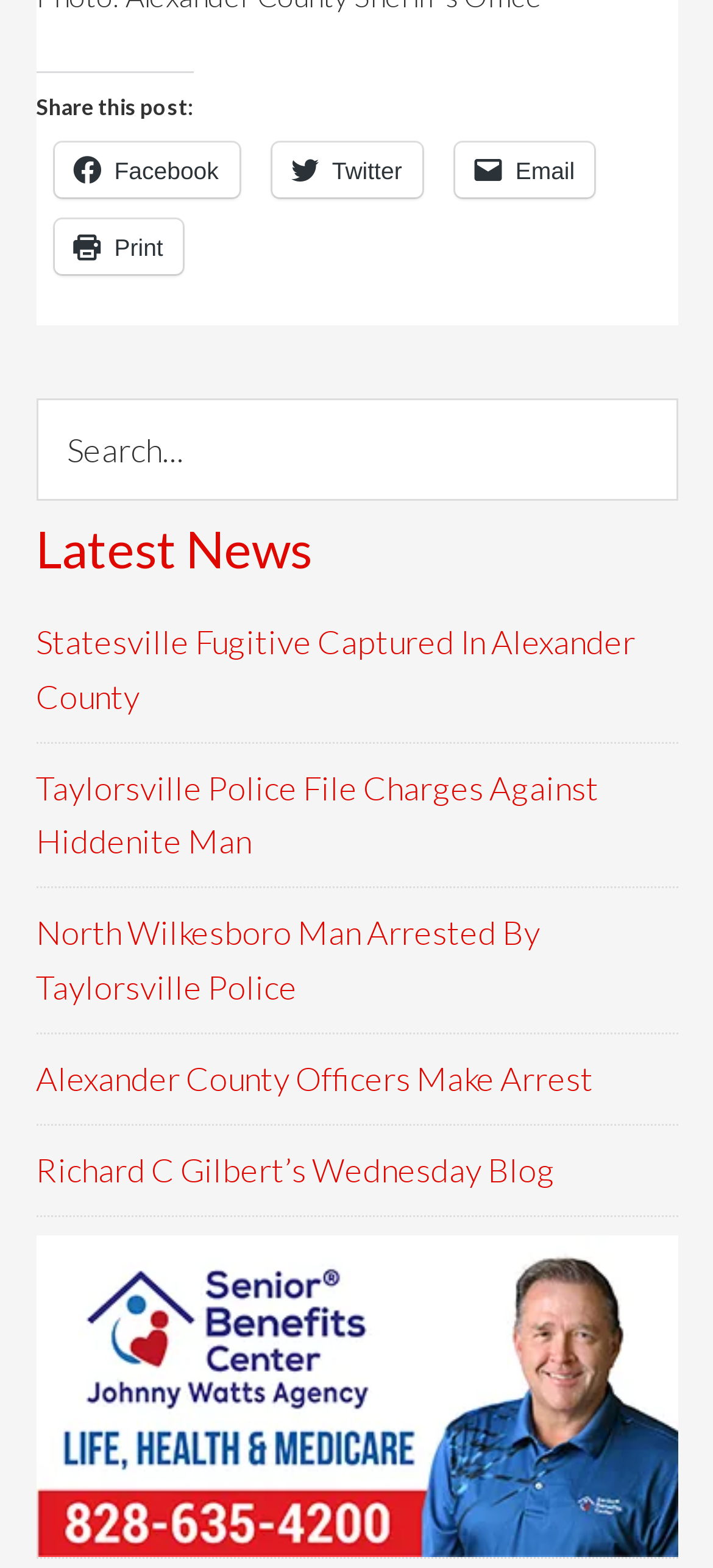Using the details in the image, give a detailed response to the question below:
What is the purpose of the links at the top?

The links at the top, including Facebook, Twitter, Email, and Print, are for sharing the current post on various social media platforms or via email, or printing the post.